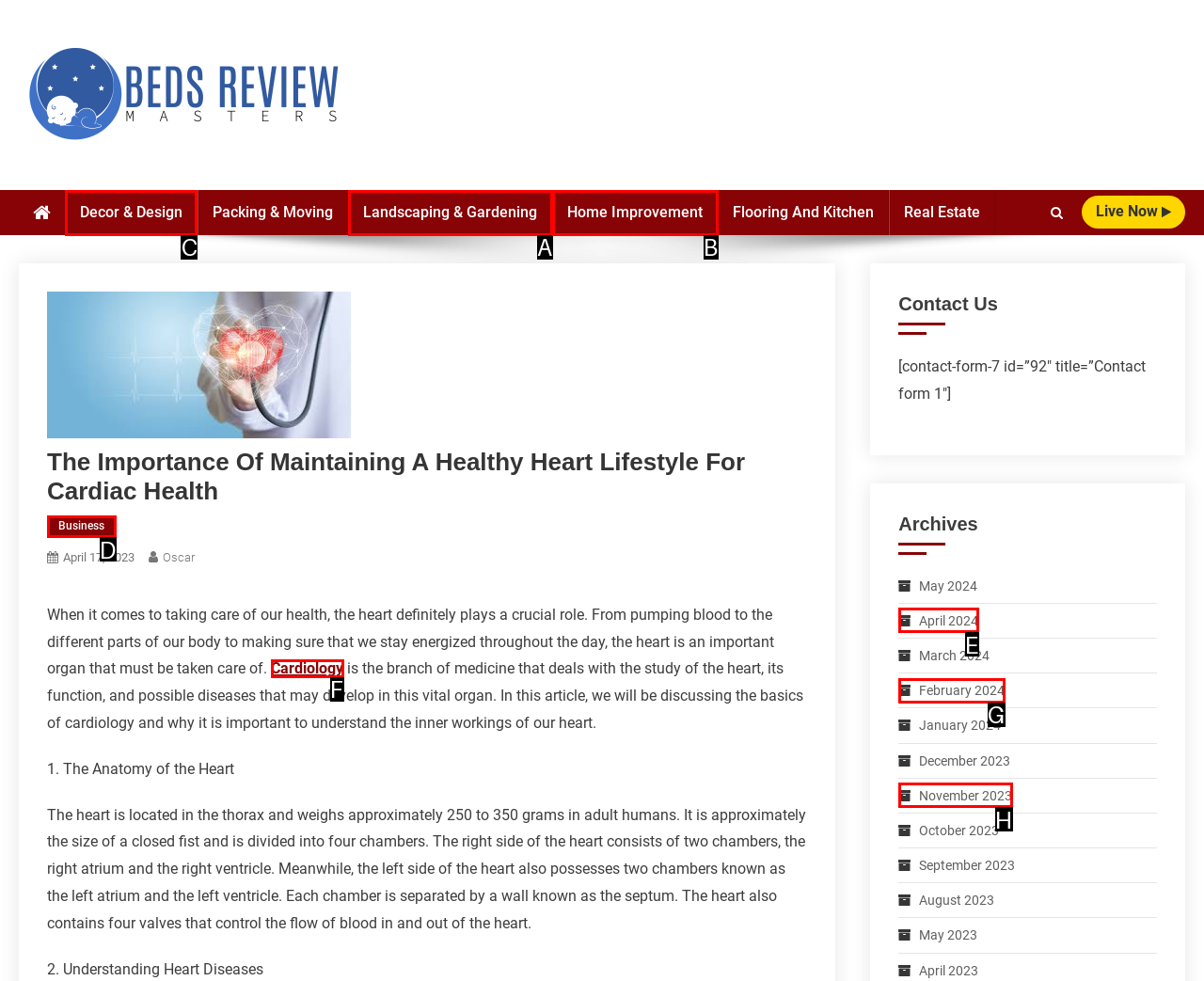Show which HTML element I need to click to perform this task: Click on the 'Decor & Design' link Answer with the letter of the correct choice.

C